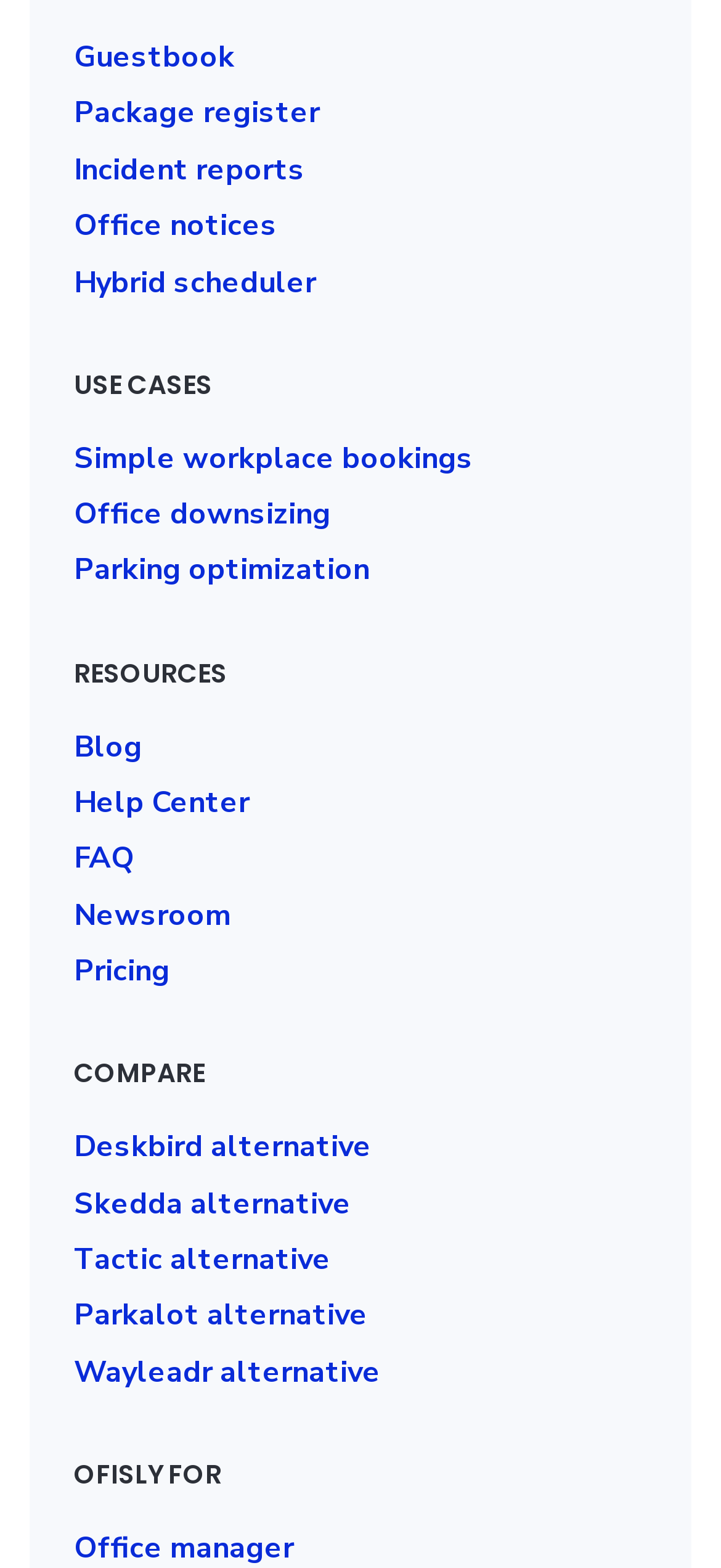What is Ofisly for?
Use the image to give a comprehensive and detailed response to the question.

The heading 'OFISLY FOR' is listed at the bottom of the webpage, implying that Ofisly is a platform designed for office management or related purposes.